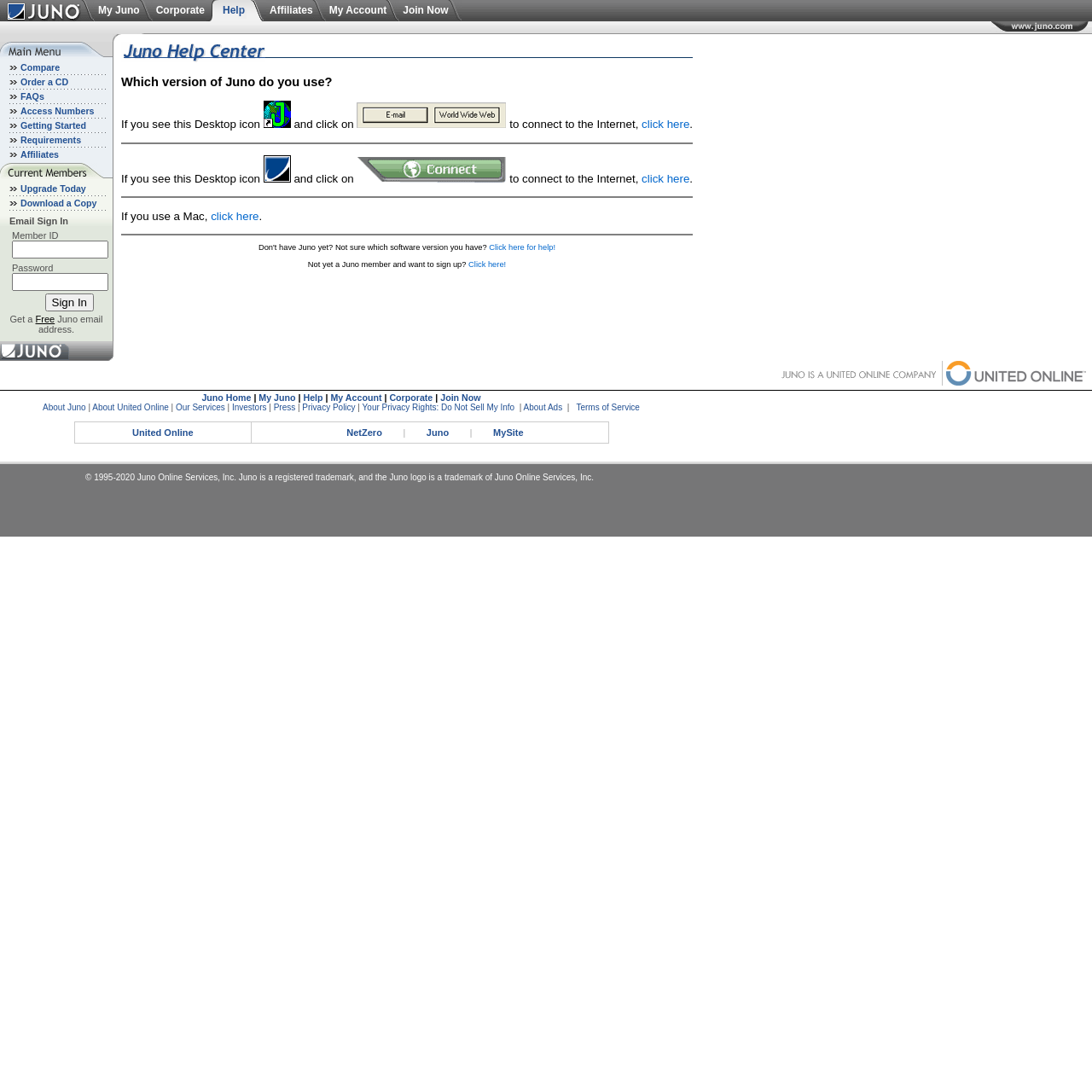Answer succinctly with a single word or phrase:
What is the offer for new users?

Get a free Juno email address